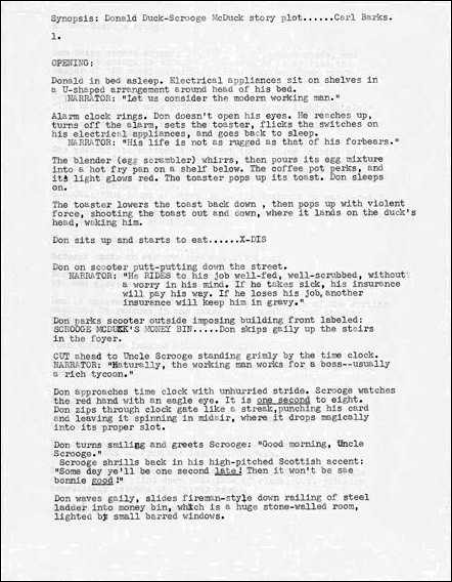What is Donald's mode of transportation?
Can you provide an in-depth and detailed response to the question?

The scene transitions to Donald's scooter ride down the street, implying that he uses a scooter as his mode of transportation.